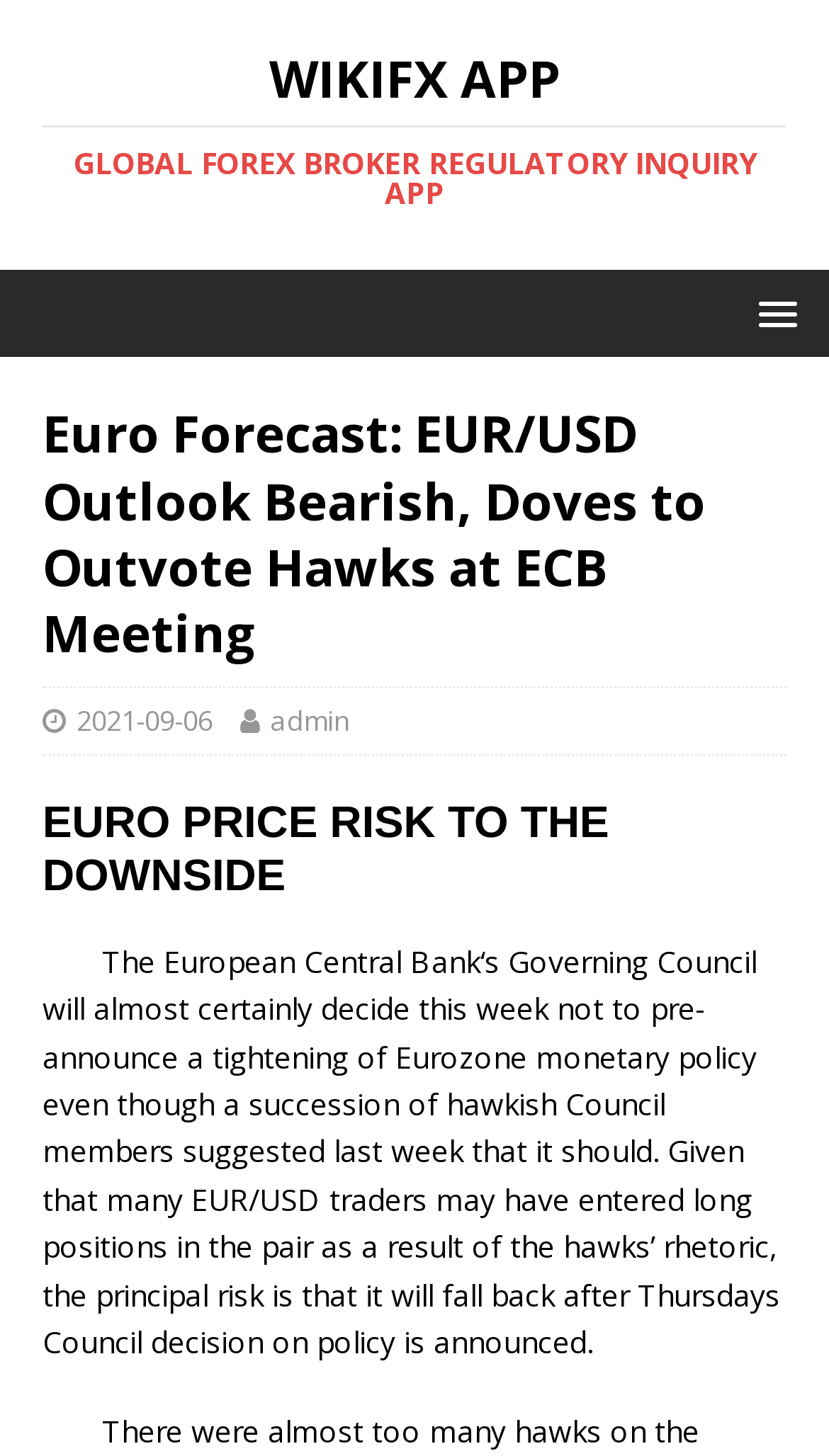Generate a detailed explanation of the webpage's features and information.

The webpage is about a Euro forecast, specifically discussing the EUR/USD outlook and the European Central Bank's (ECB) meeting. At the top, there is a link to "WIKIFX APP GLOBAL FOREX BROKER REGULATORY INQUIRY APP" with a heading that breaks down into two parts: "WIKIFX APP" and "GLOBAL FOREX BROKER REGULATORY INQUIRY APP". 

On the right side, there is a menu link with a popup. Below this, there is a header section that contains the main title "Euro Forecast: EUR/USD Outlook Bearish, Doves to Outvote Hawks at ECB Meeting" and two links: one for the date "2021-09-06" and another for the author "admin". 

Further down, there is a heading "EURO PRICE RISK TO THE DOWNSIDE" followed by a block of text that discusses the ECB's Governing Council meeting and its potential impact on the EUR/USD pair. The text explains that the council is unlikely to tighten Eurozone monetary policy, which may lead to a decline in the EUR/USD pair.